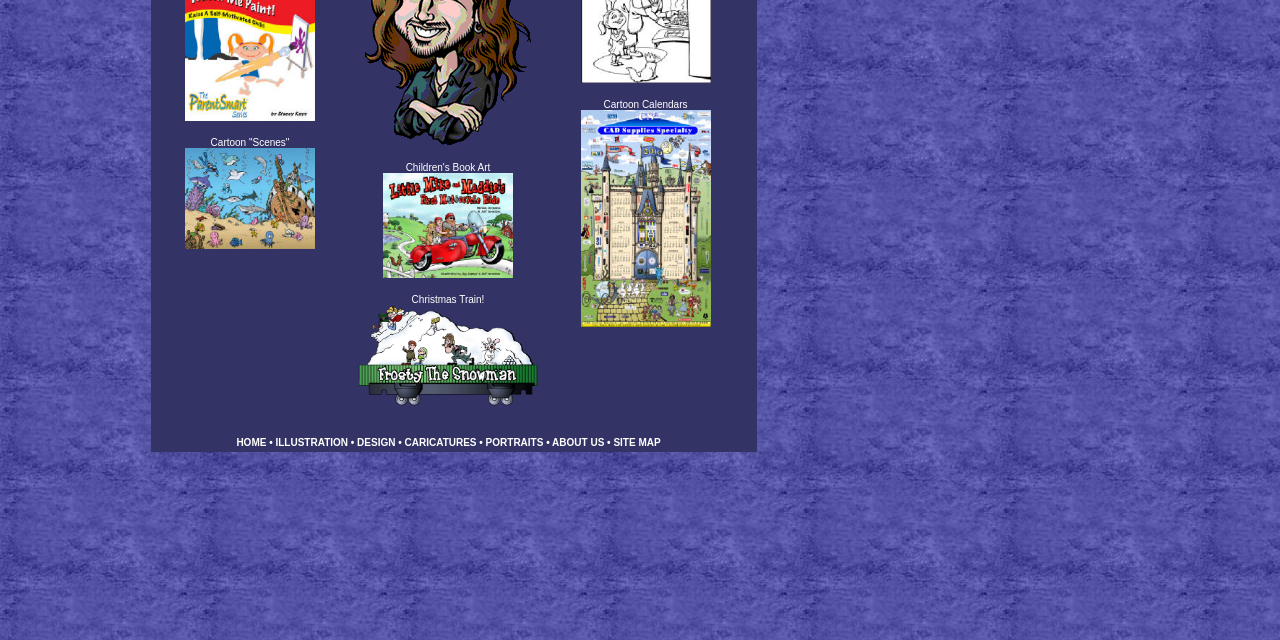Identify the bounding box coordinates for the UI element that matches this description: "DESIGN".

[0.279, 0.683, 0.309, 0.701]